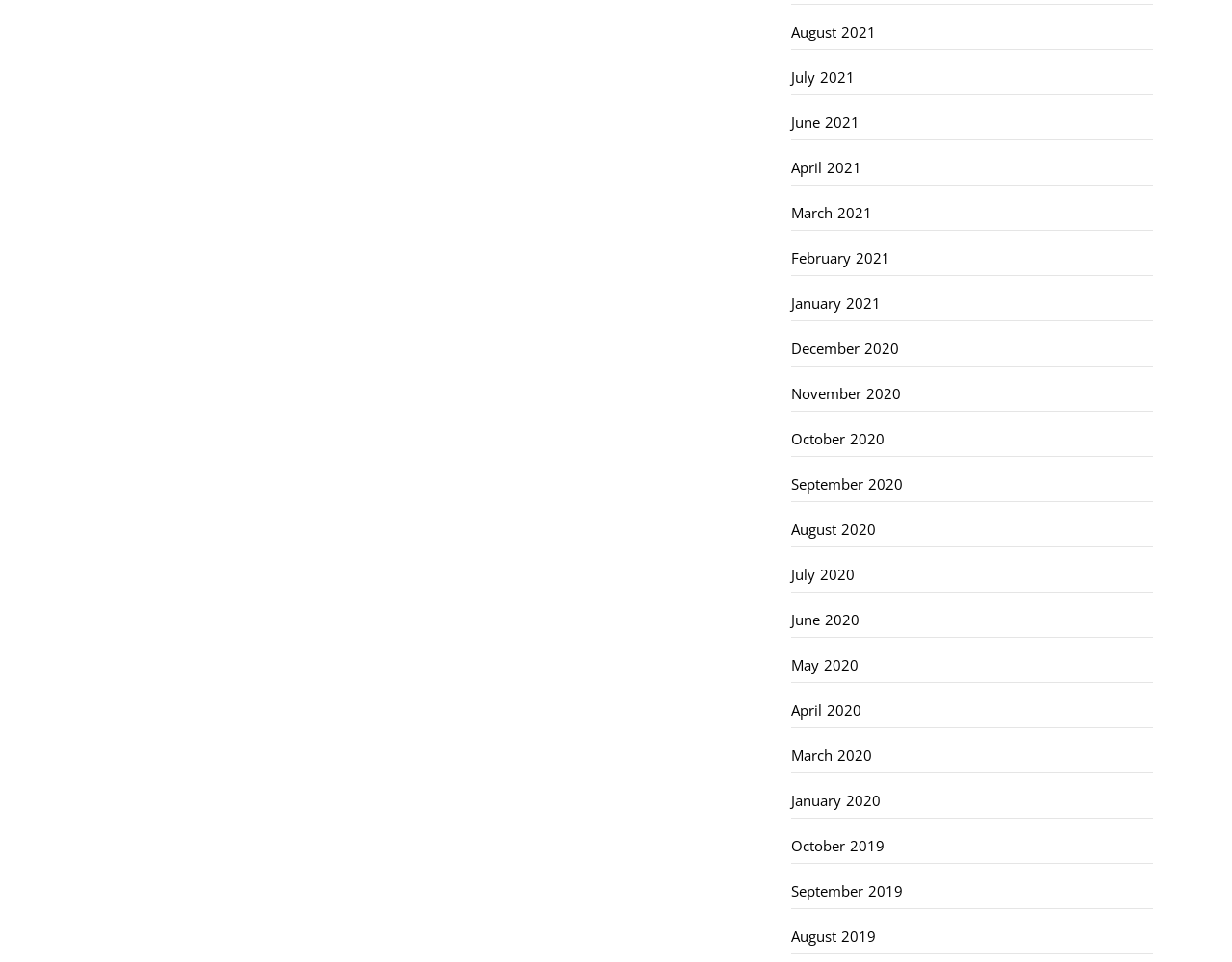Predict the bounding box coordinates for the UI element described as: "January 2021". The coordinates should be four float numbers between 0 and 1, presented as [left, top, right, bottom].

[0.642, 0.297, 0.936, 0.334]